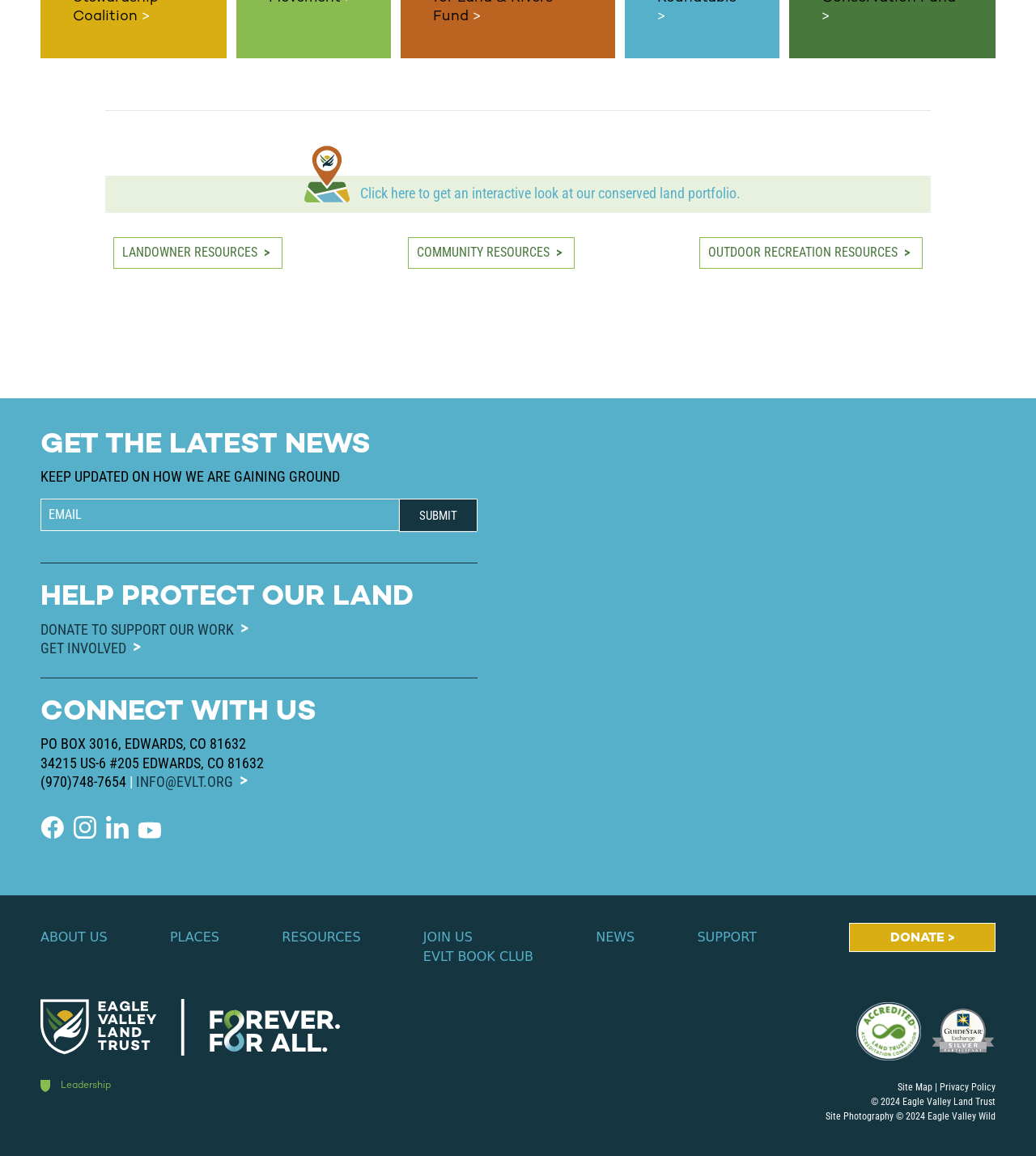Determine the bounding box coordinates of the target area to click to execute the following instruction: "Read about the attorneys."

None